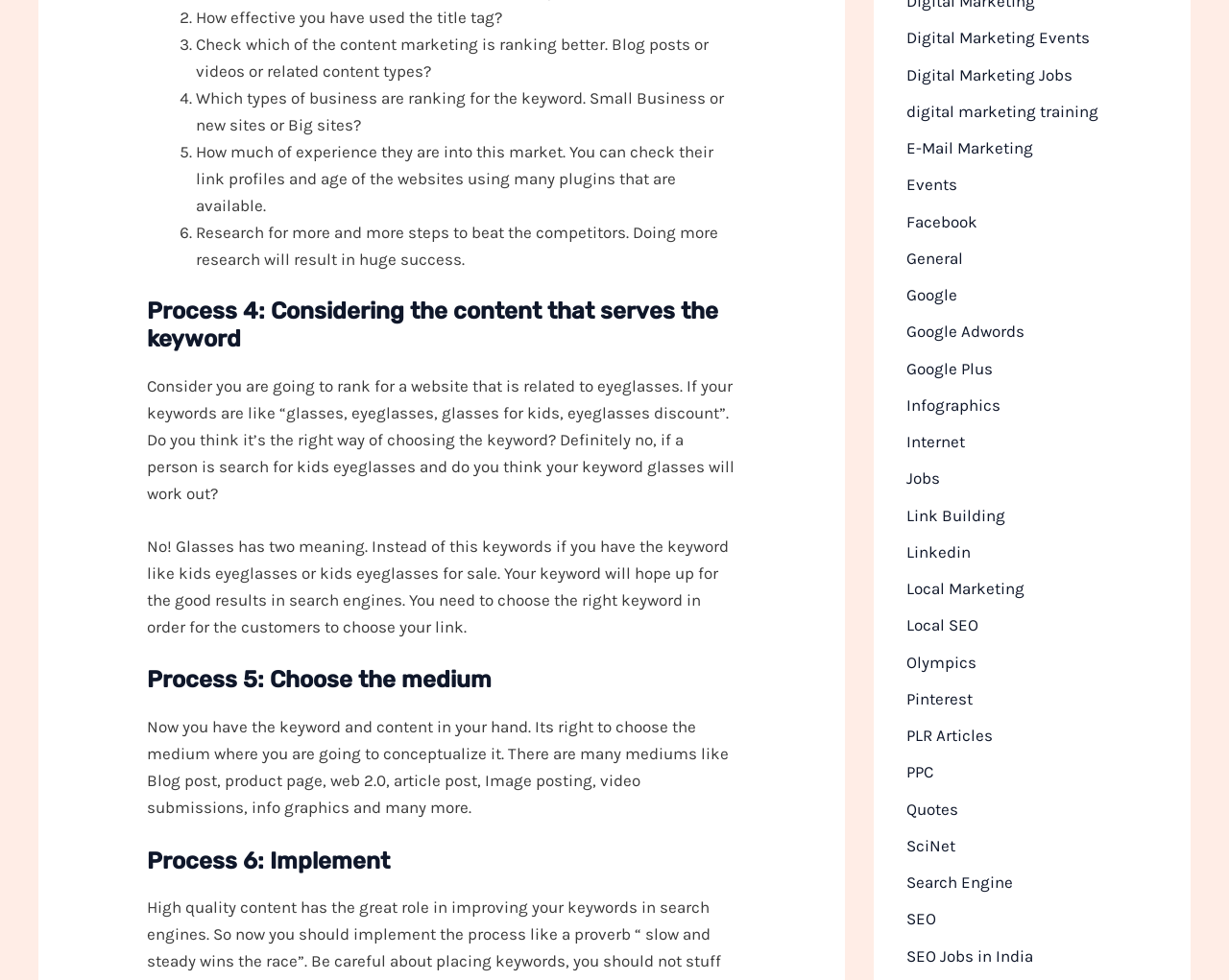Can you find the bounding box coordinates of the area I should click to execute the following instruction: "Click on 'SEO'"?

[0.738, 0.928, 0.762, 0.947]